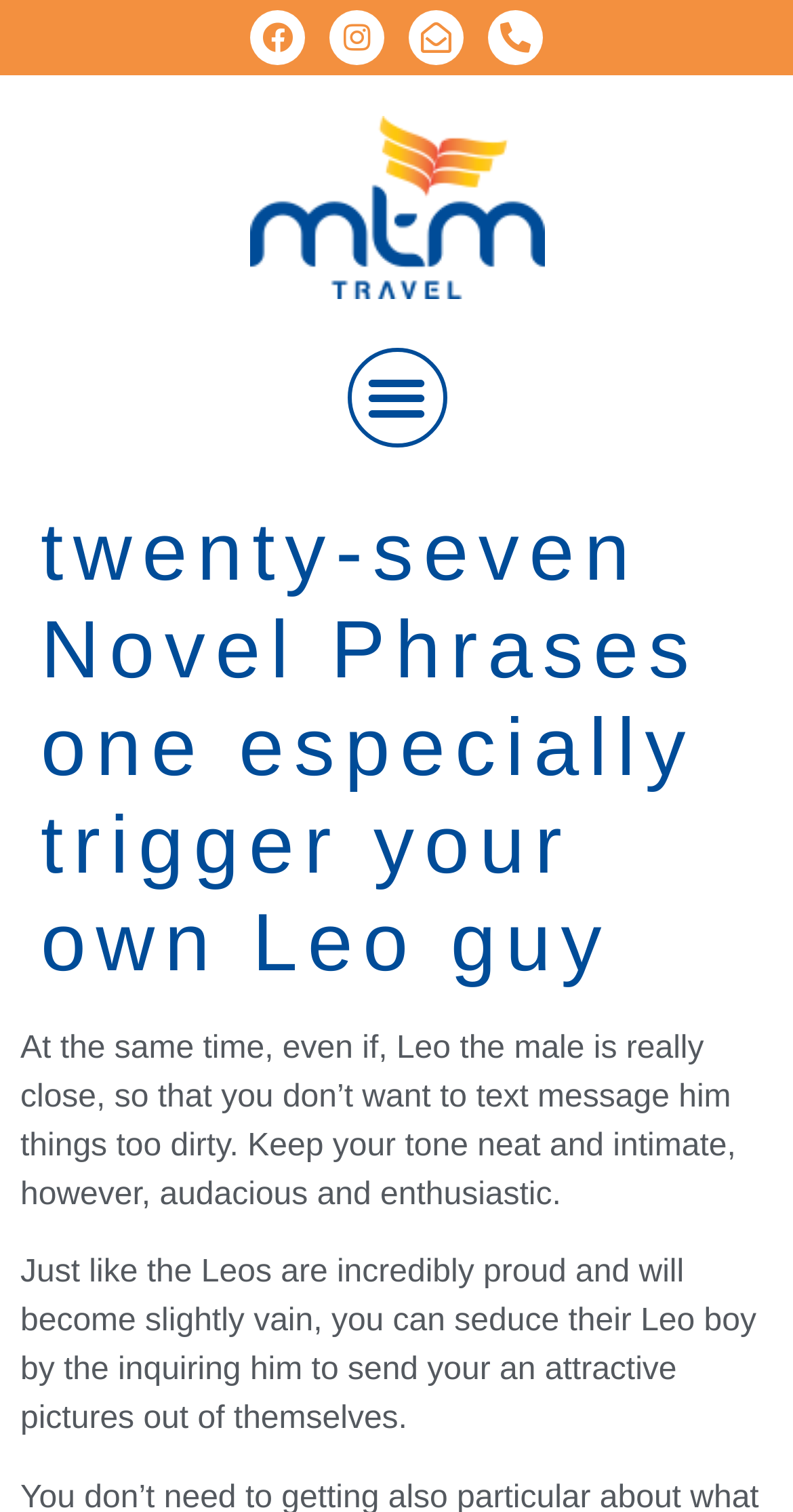Use one word or a short phrase to answer the question provided: 
What can seduce a Leo boy?

Asking for attractive pictures